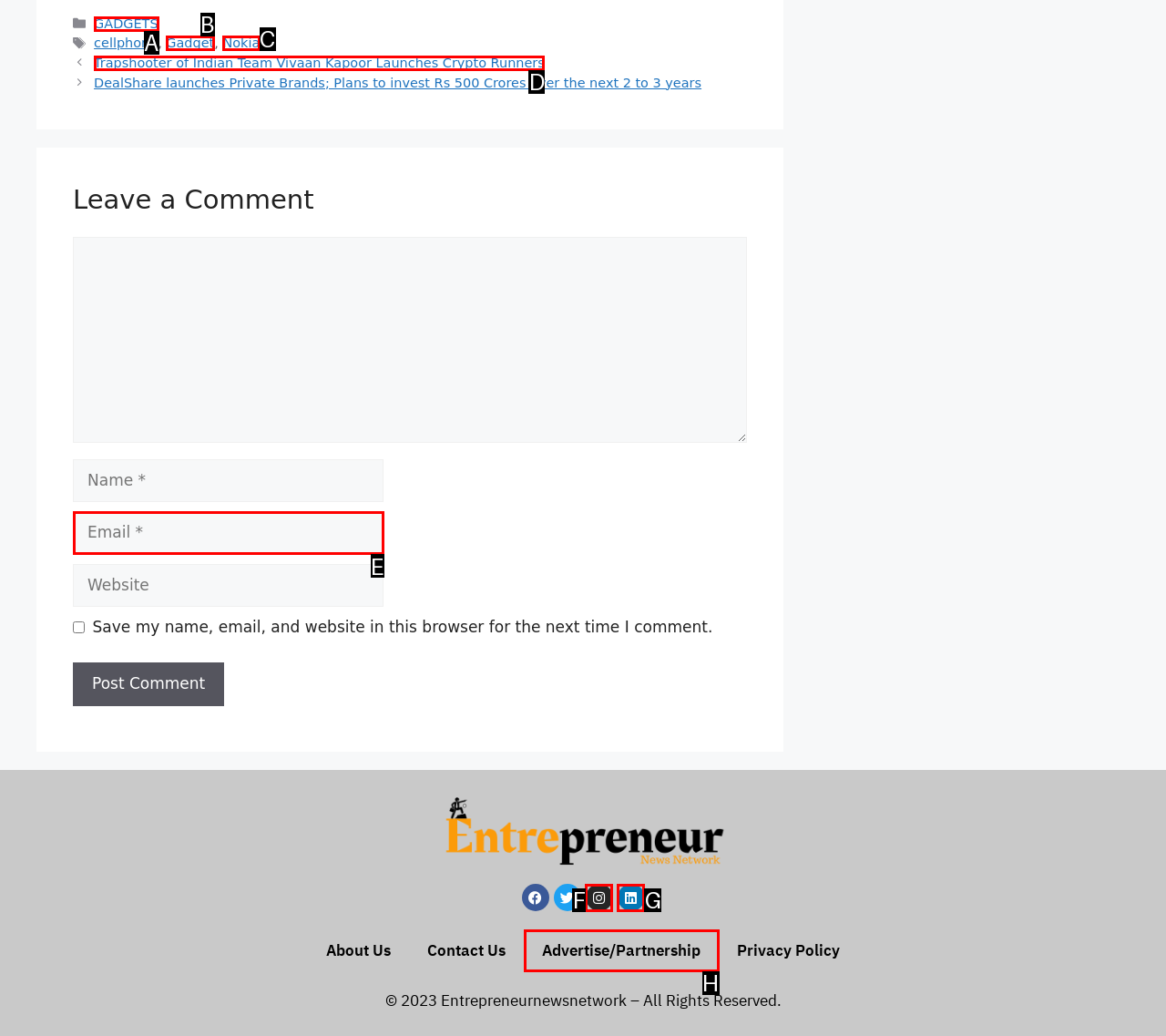Specify which element within the red bounding boxes should be clicked for this task: Click on the 'GADGETS' link Respond with the letter of the correct option.

A